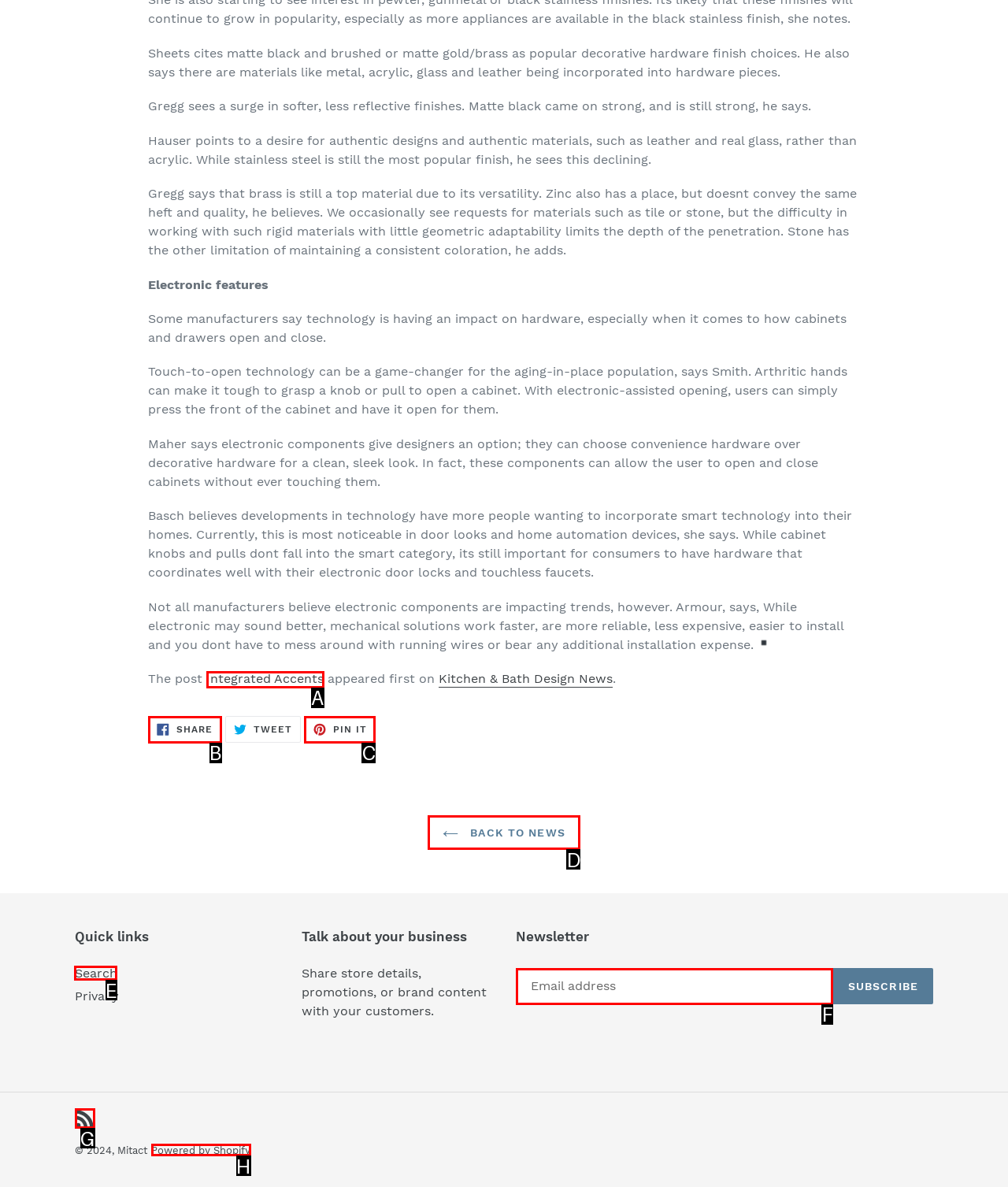Identify the correct lettered option to click in order to perform this task: Search for something. Respond with the letter.

E